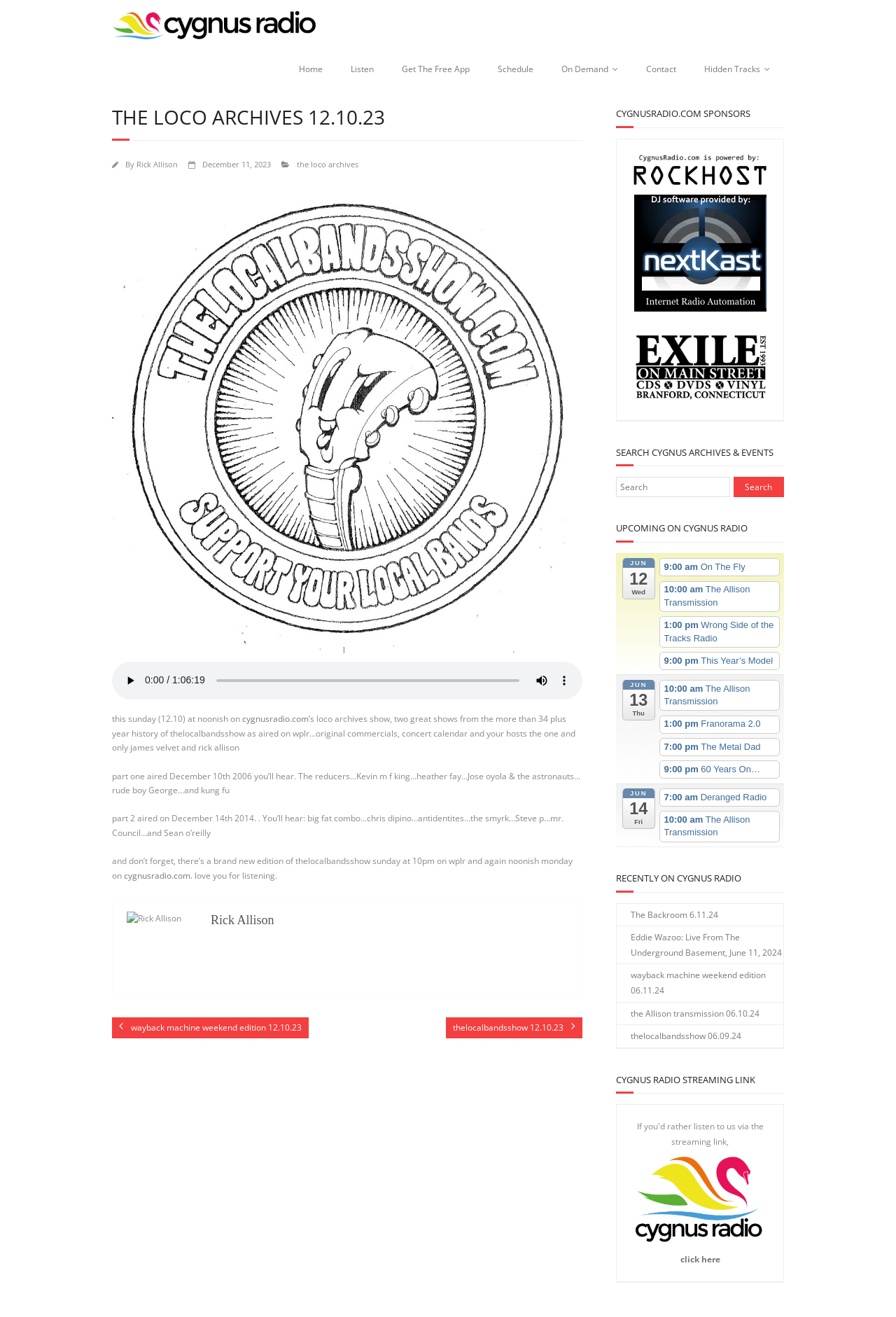Please determine the bounding box coordinates, formatted as (top-left x, top-left y, bottom-right x, bottom-right y), with all values as floating point numbers between 0 and 1. Identify the bounding box of the region described as: Listen

[0.376, 0.035, 0.433, 0.071]